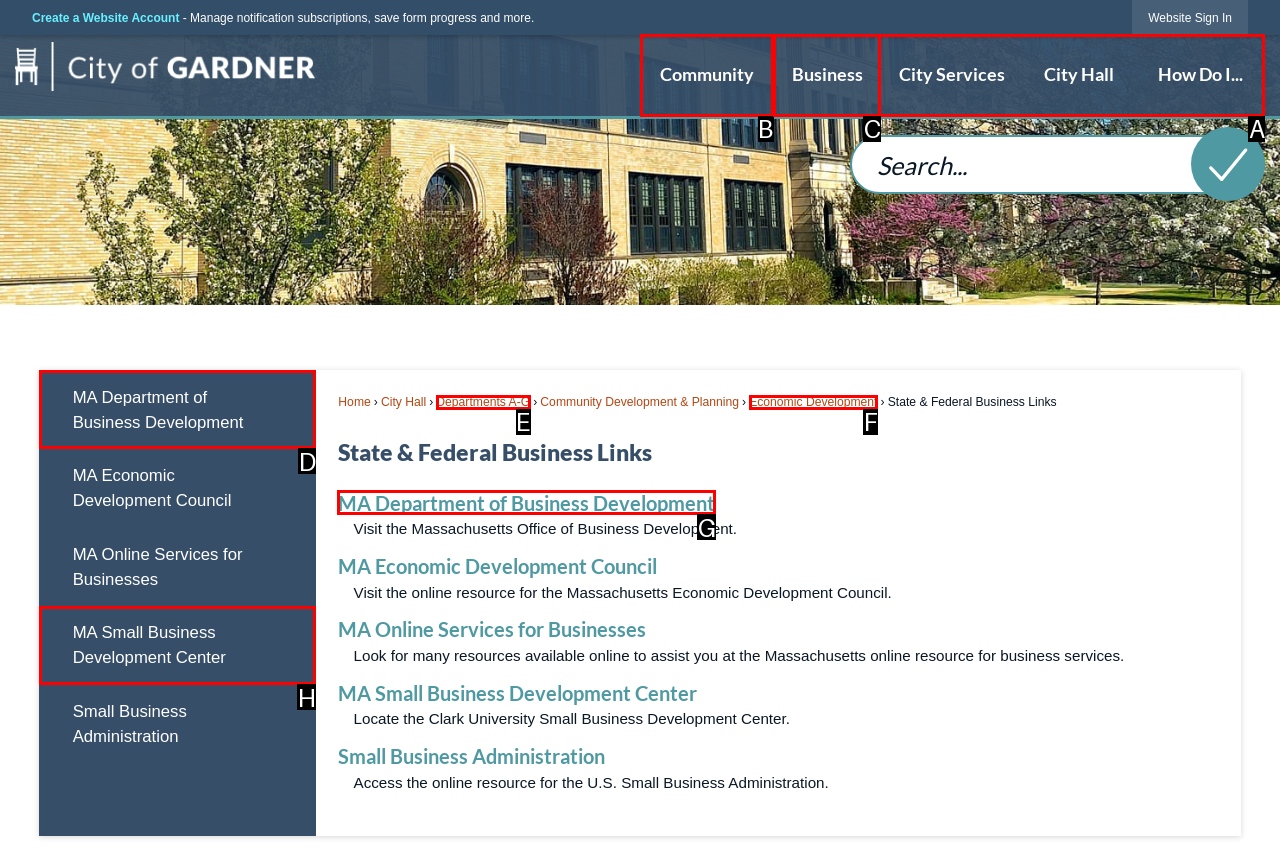Identify the appropriate lettered option to execute the following task: Visit the Massachusetts Office of Business Development
Respond with the letter of the selected choice.

G